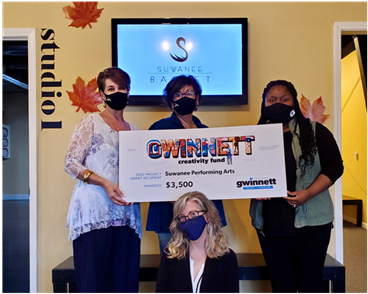What is the purpose of the grant?
Give a comprehensive and detailed explanation for the question.

According to the caption, the grant is part of Suwanee Performing Arts’ commitment to fostering creativity and providing performance opportunities for the youth within their programs, which implies that the purpose of the grant is to promote the arts within the community.